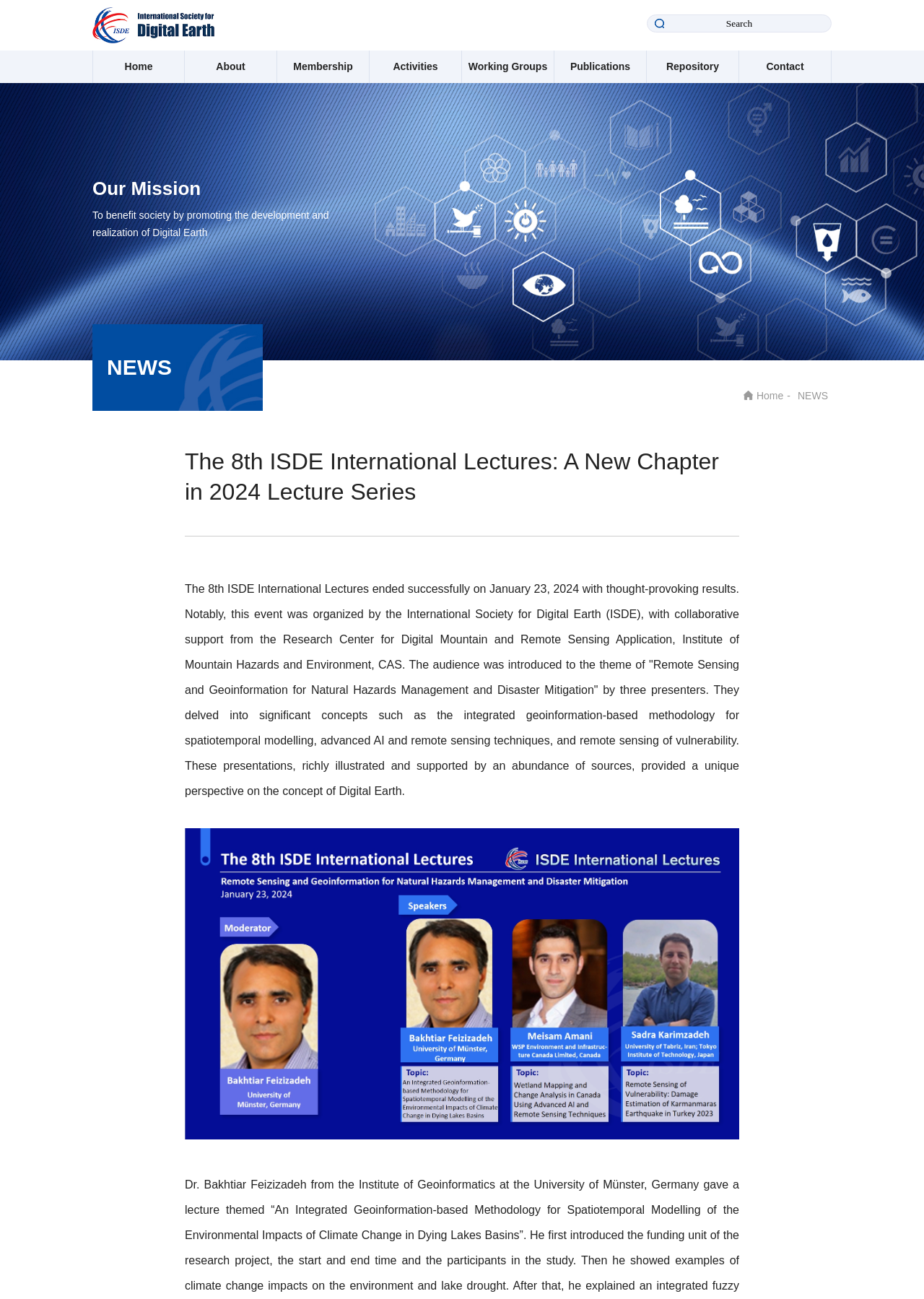Respond with a single word or short phrase to the following question: 
Who moderated the 8th ISDE International Lectures?

Dr. Bakhtiar Feizizadeh